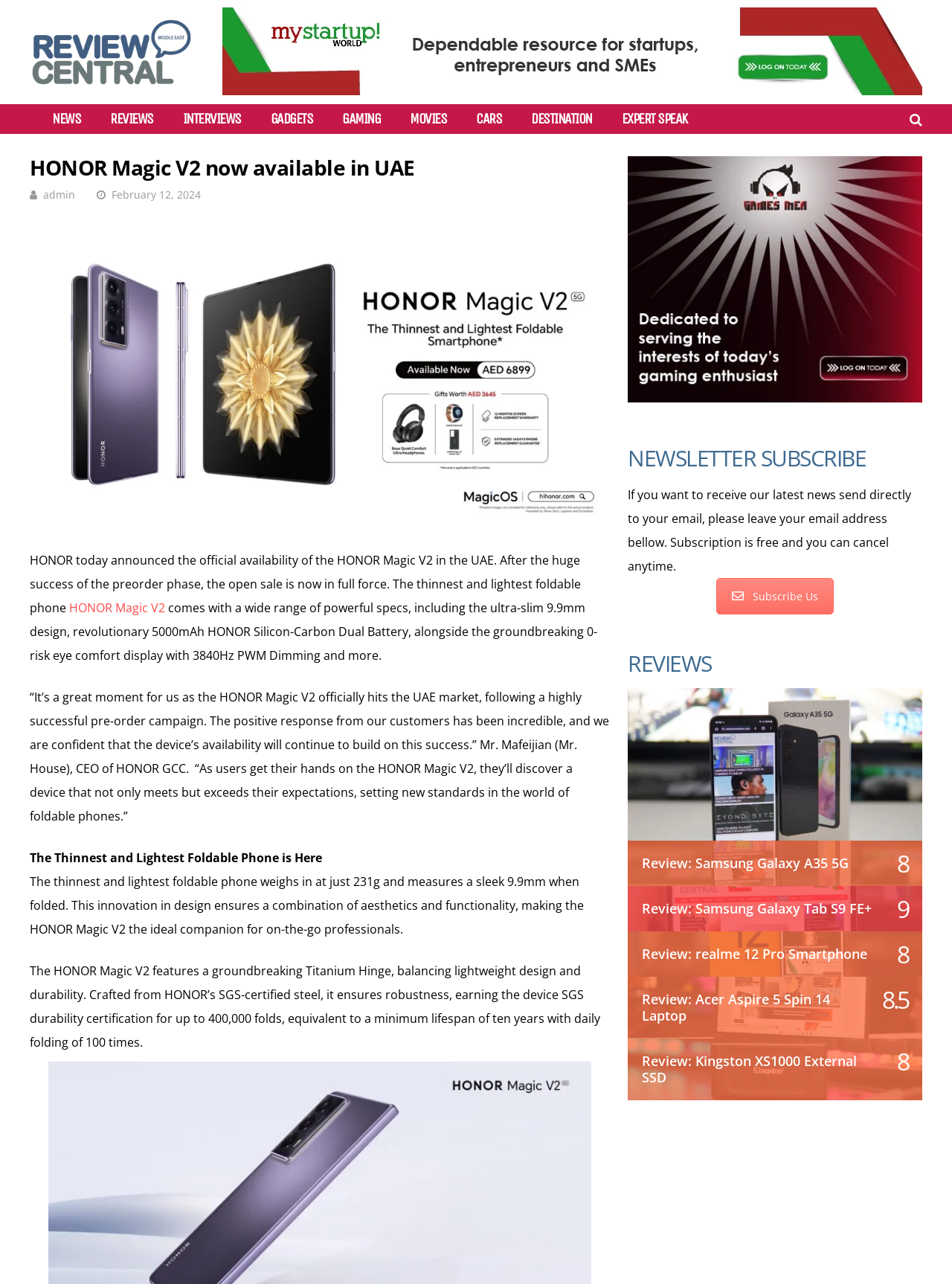Provide your answer in one word or a succinct phrase for the question: 
What is the name of the phone announced by HONOR?

HONOR Magic V2